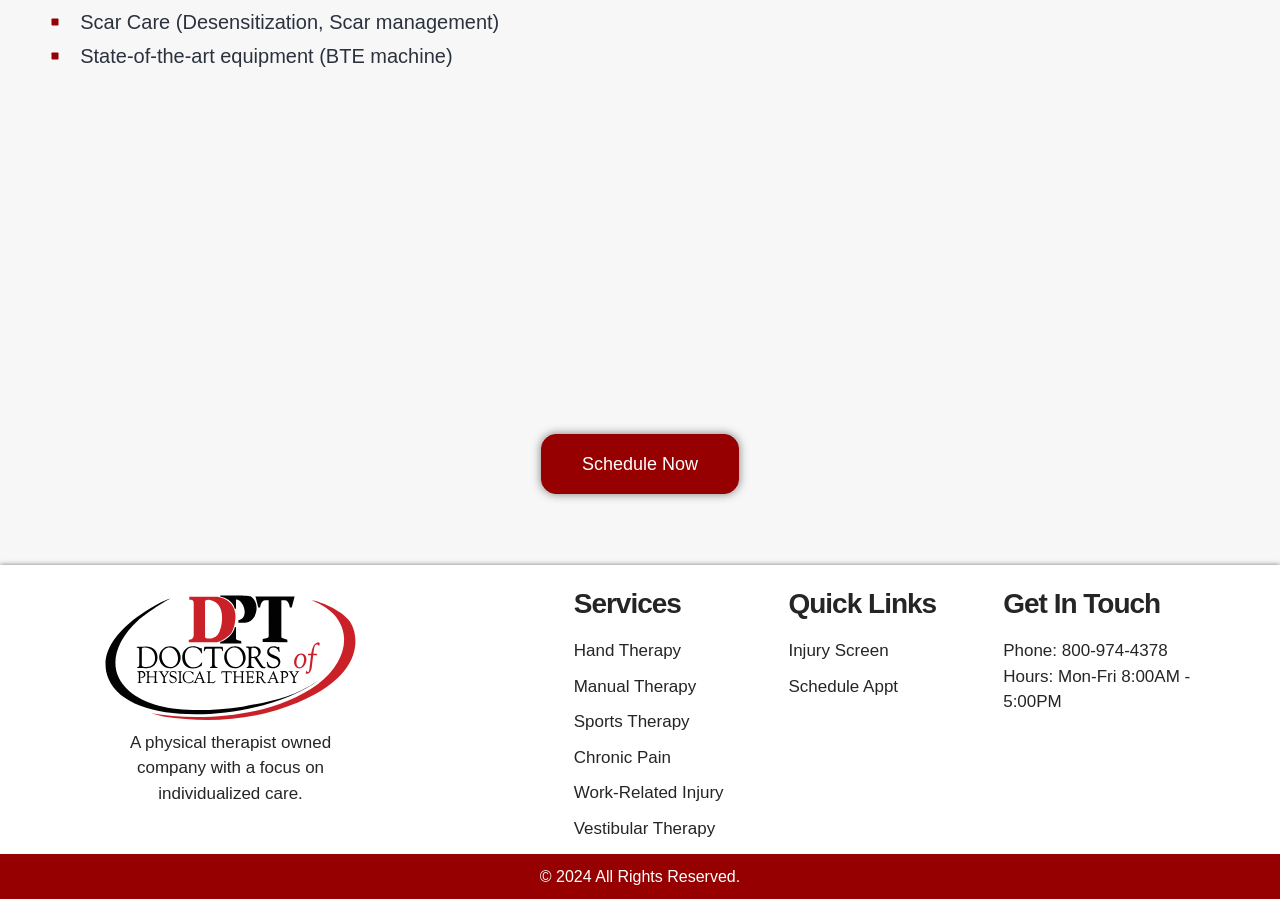Could you highlight the region that needs to be clicked to execute the instruction: "Learn more about Hand Therapy"?

[0.448, 0.71, 0.616, 0.739]